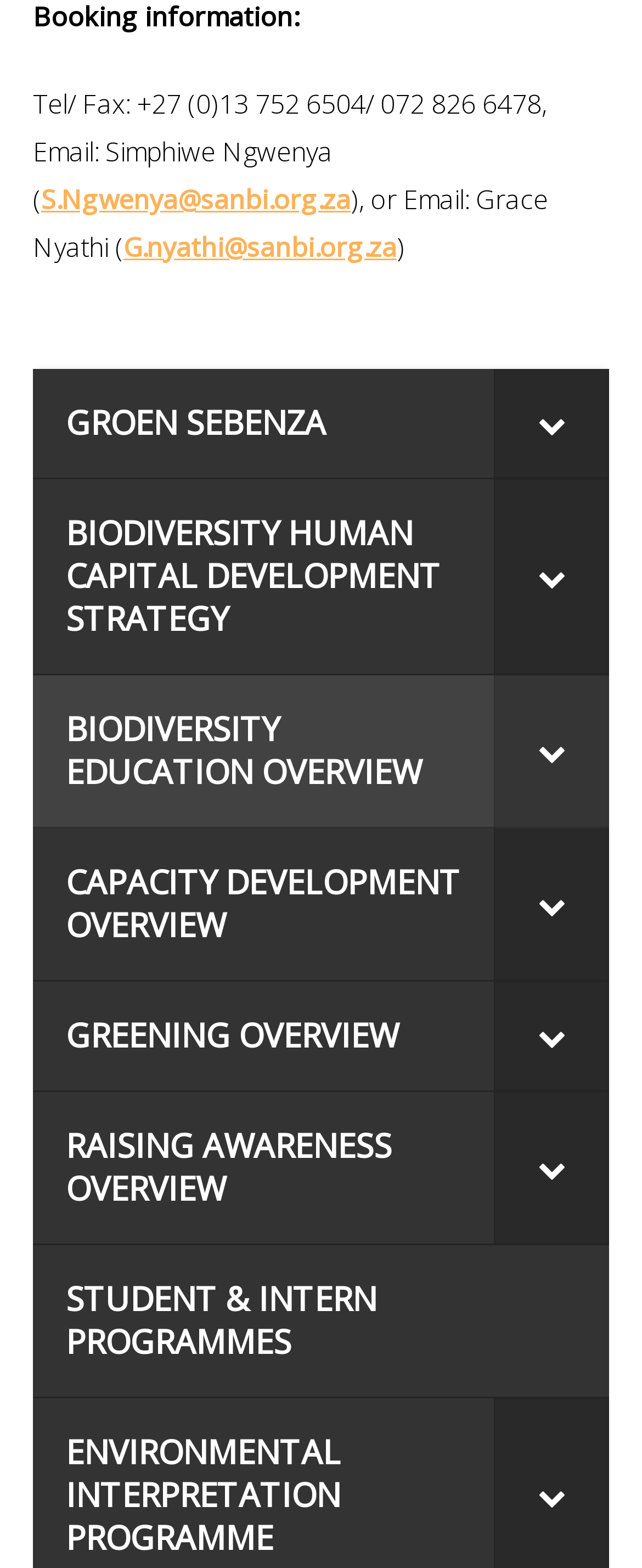How many submenu items are there?
Using the details shown in the screenshot, provide a comprehensive answer to the question.

The number of submenu items can be determined by counting the link elements with the text 'Toggle Submenu' in the middle section of the webpage. There are 6 such elements, located at coordinates [0.051, 0.236, 0.949, 0.306], [0.051, 0.306, 0.949, 0.431], [0.051, 0.431, 0.949, 0.529], [0.051, 0.529, 0.949, 0.626], [0.051, 0.626, 0.949, 0.697], and [0.051, 0.697, 0.949, 0.795].